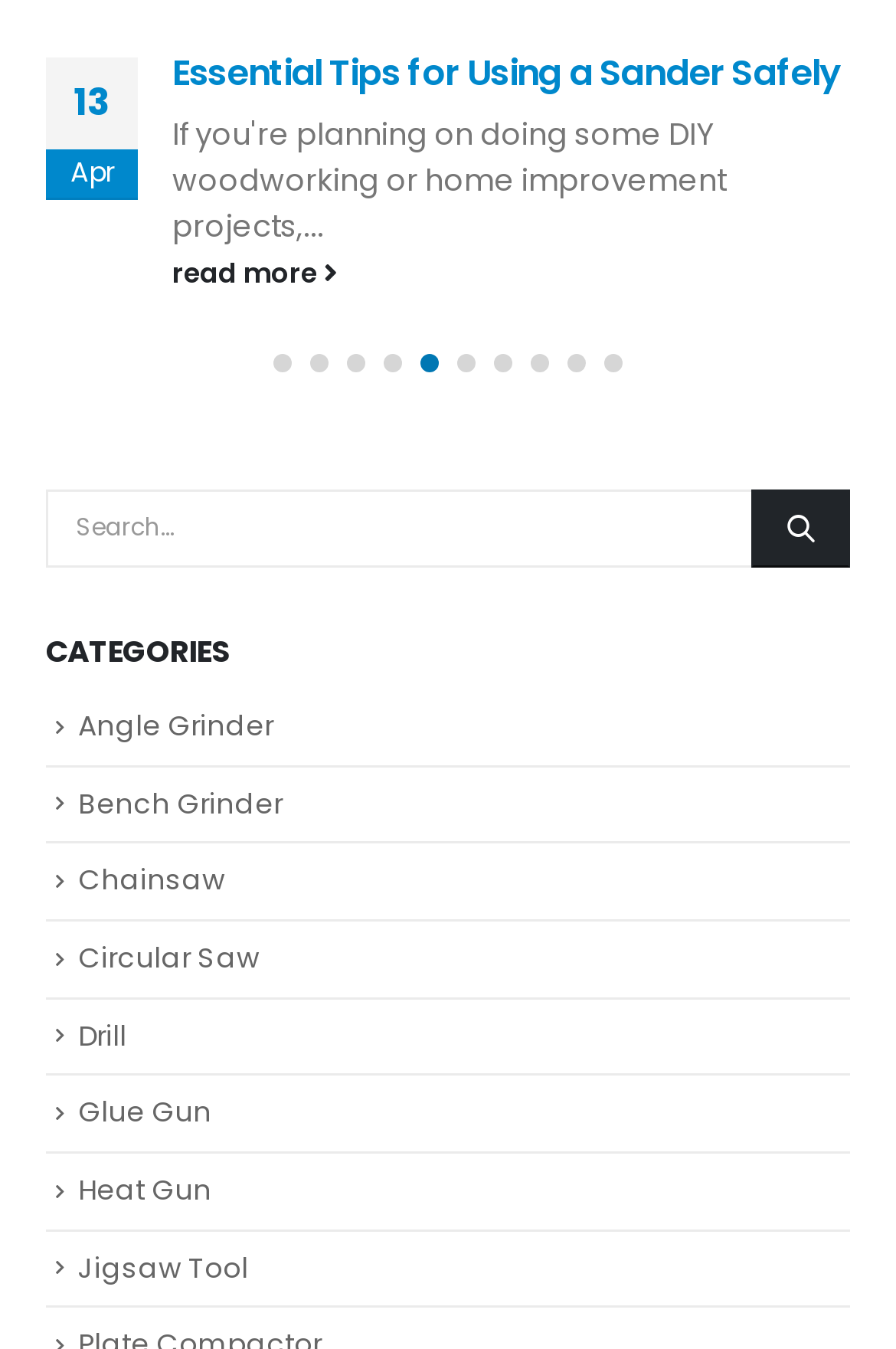What is the purpose of the buttons with 'owl-dot' icon?
Craft a detailed and extensive response to the question.

The buttons with the 'owl-dot' icon are arranged horizontally and have similar bounding box coordinates, suggesting that they are used for pagination. This is a common pattern in web design, where similar buttons are used to navigate through a list of items.